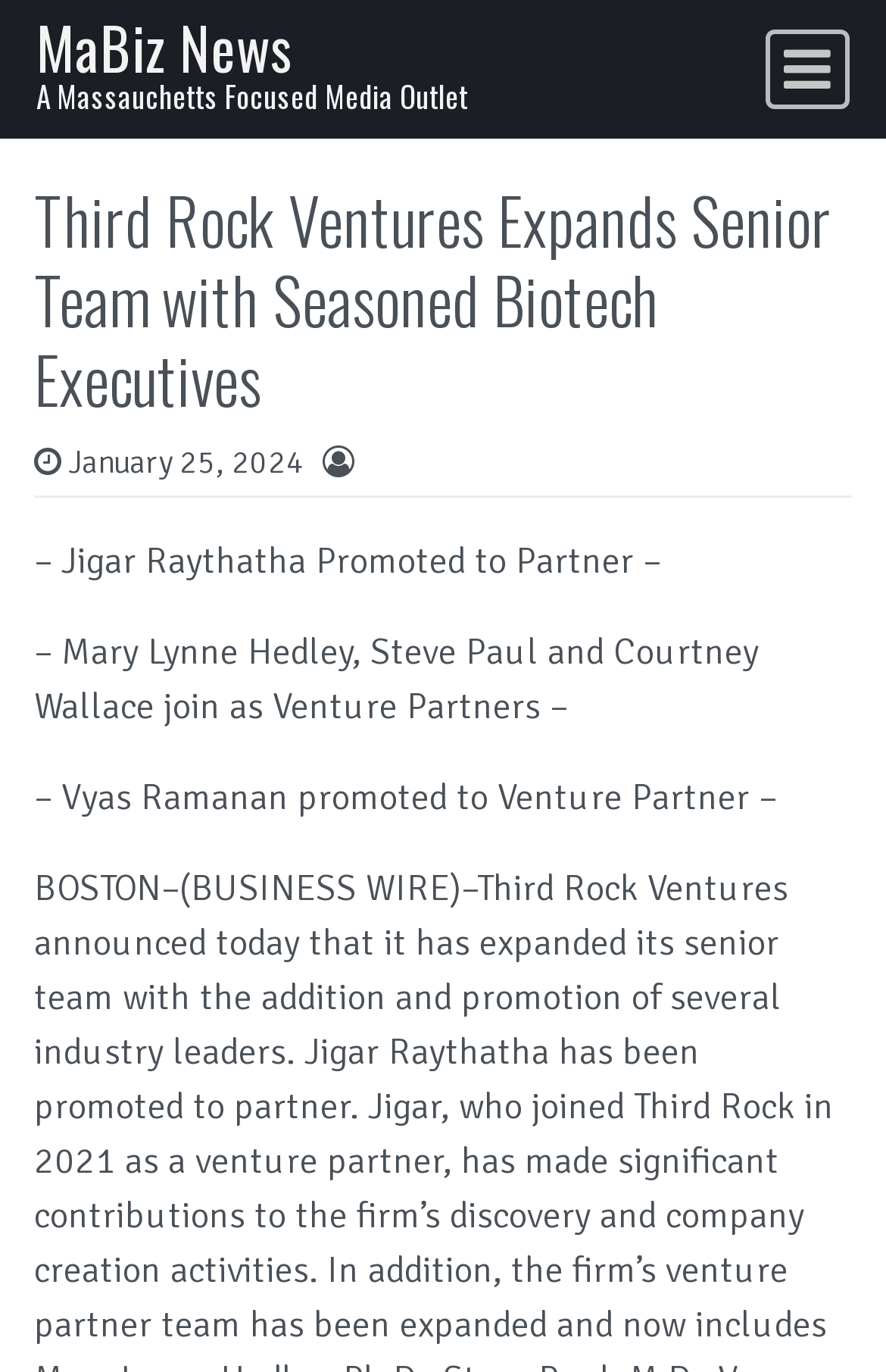Give a succinct answer to this question in a single word or phrase: 
How many new Venture Partners are mentioned?

3